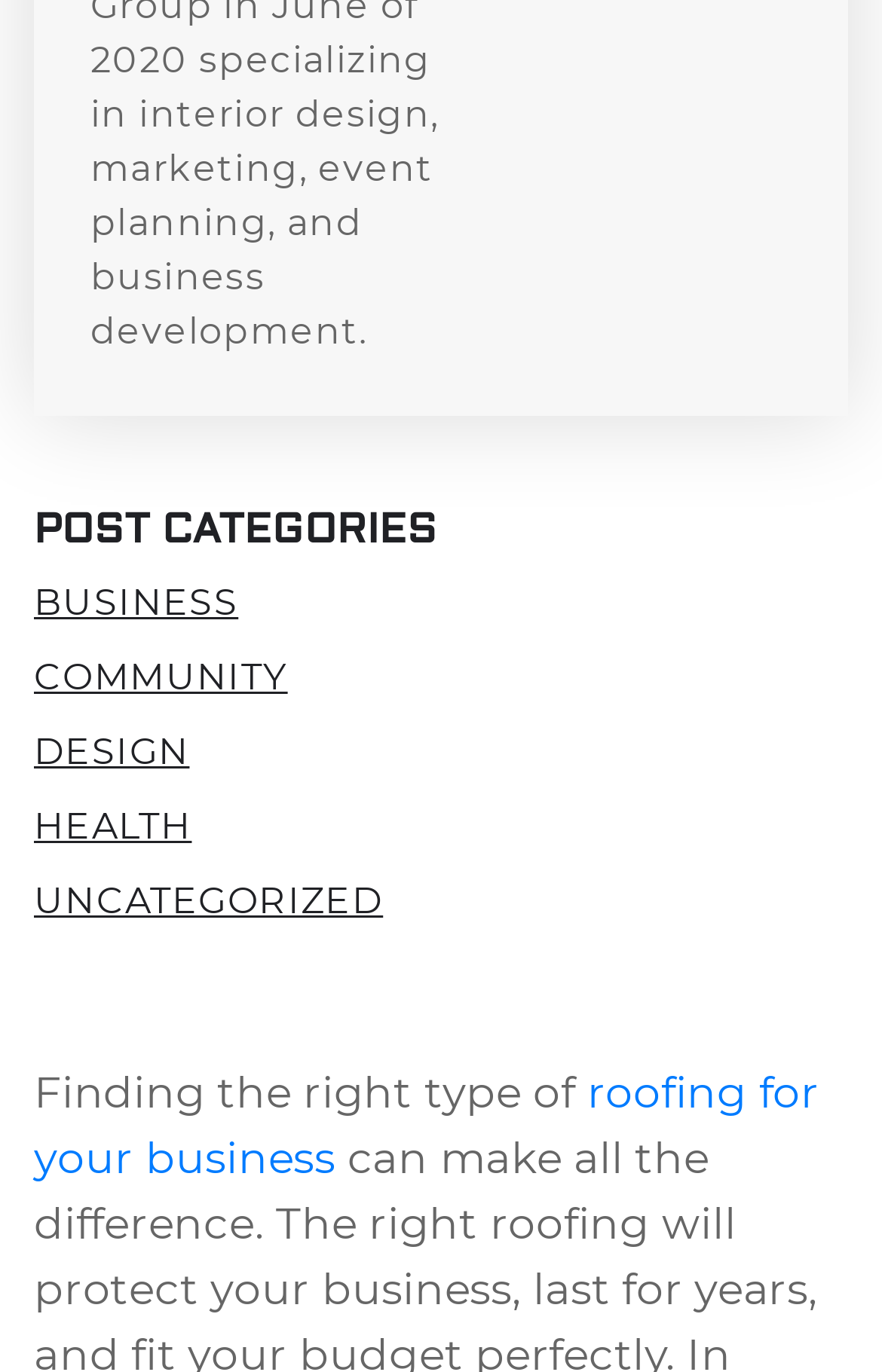Determine the bounding box of the UI component based on this description: "roofing for your business". The bounding box coordinates should be four float values between 0 and 1, i.e., [left, top, right, bottom].

[0.038, 0.778, 0.929, 0.863]